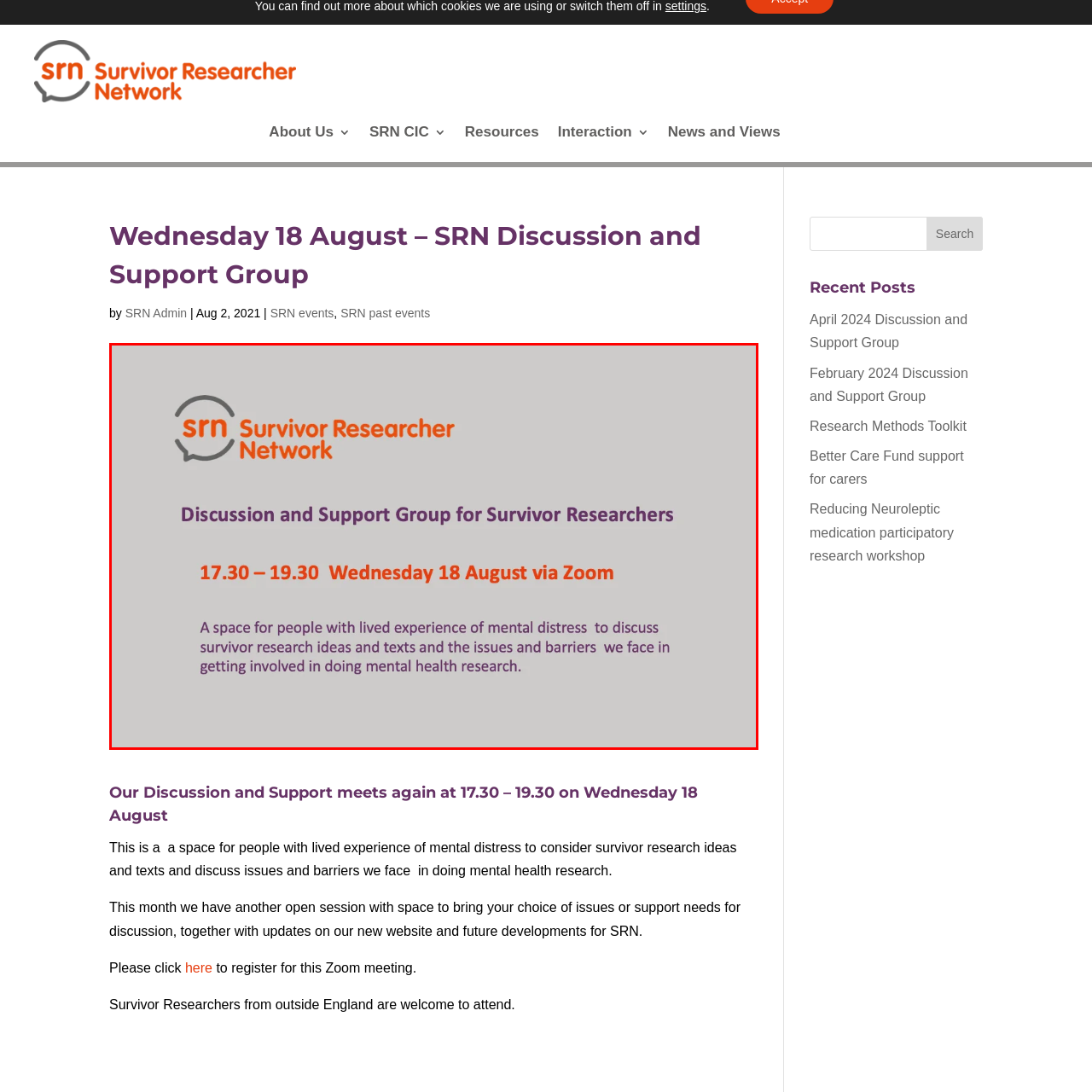What platform will be used for the event?
Focus on the content inside the red bounding box and offer a detailed explanation.

According to the poster, the event will take place via Zoom, making it accessible to participants from various locations, which implies that the event will be held online.